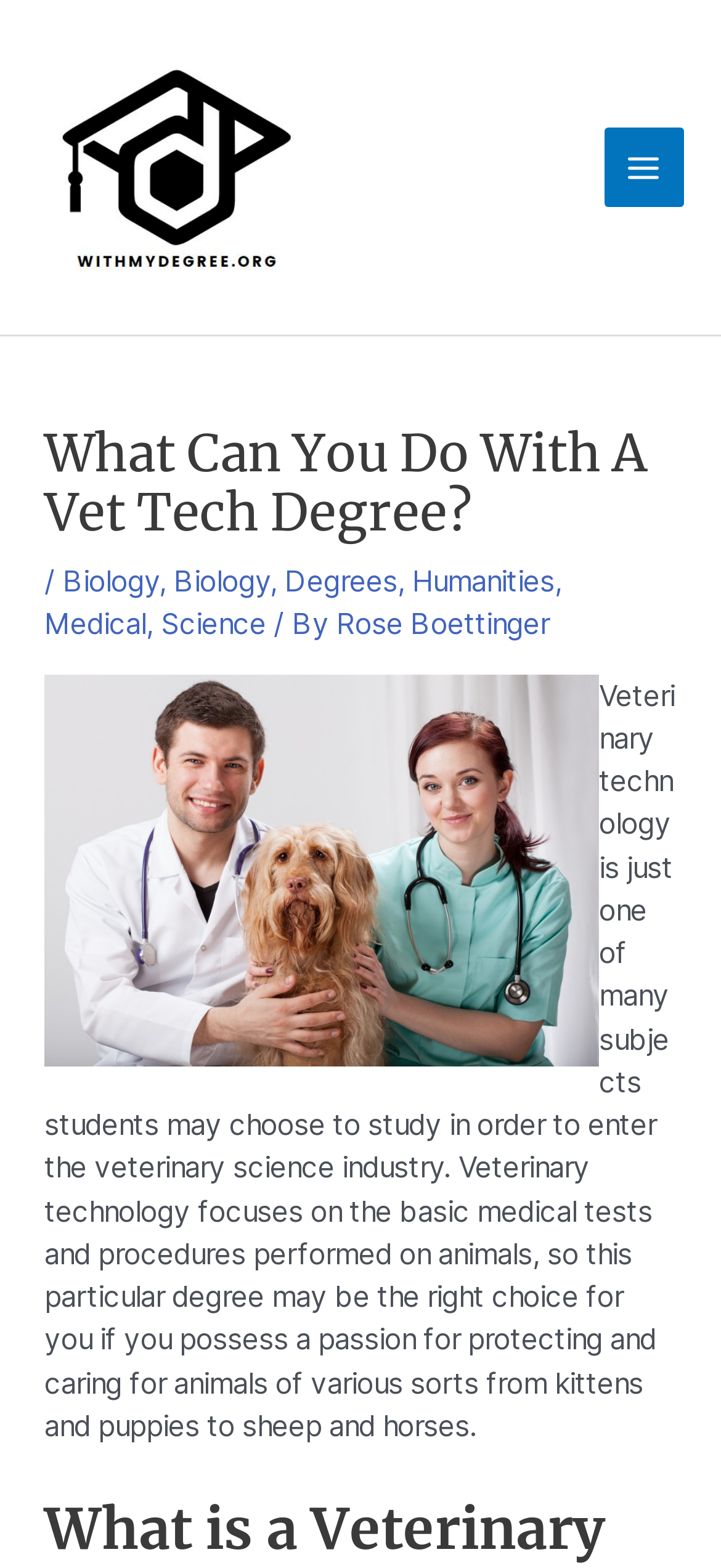Please identify the bounding box coordinates of the clickable area that will allow you to execute the instruction: "Learn about Degrees".

[0.395, 0.36, 0.551, 0.382]